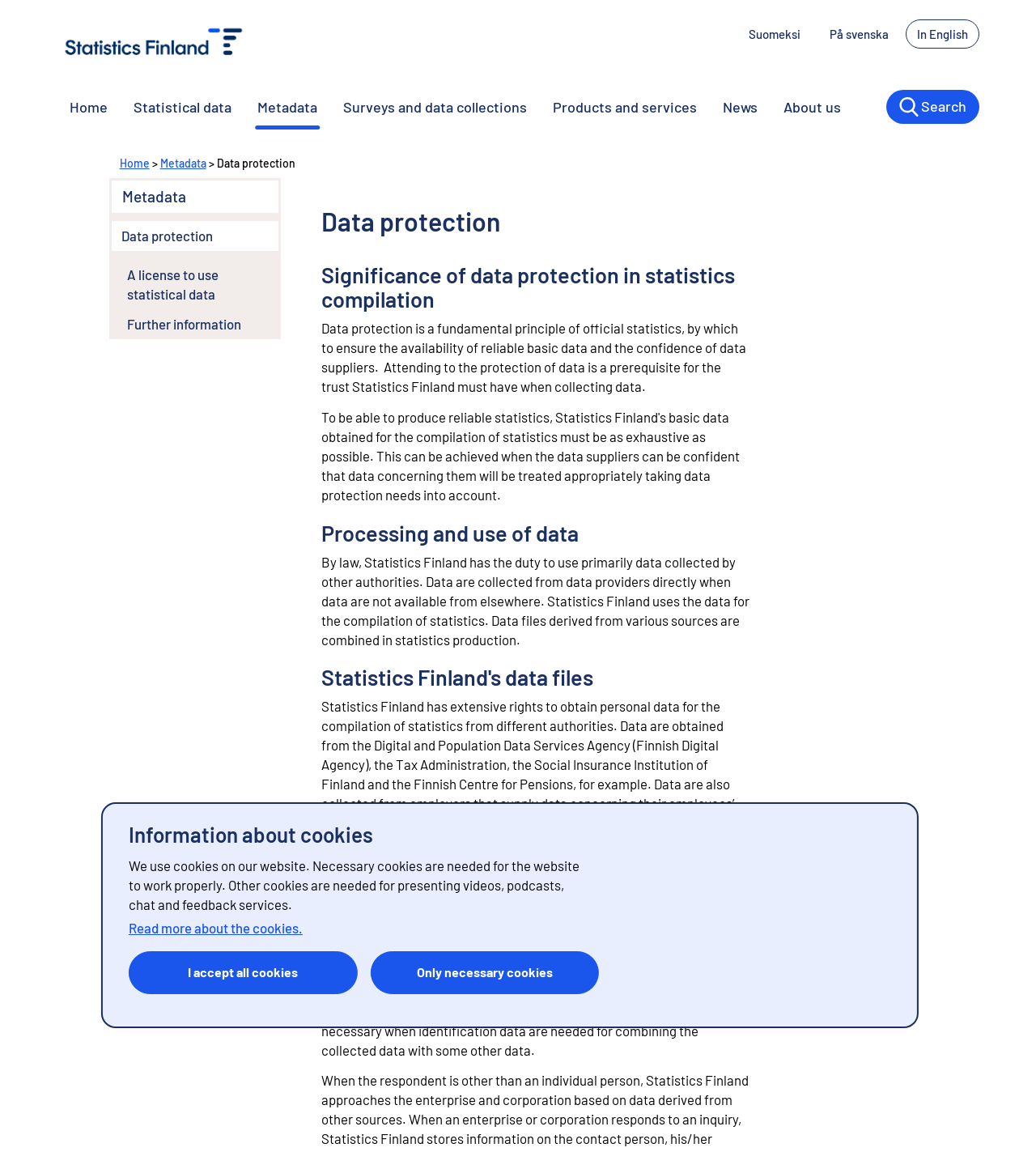Please determine the bounding box coordinates of the element to click on in order to accomplish the following task: "Go to the home page". Ensure the coordinates are four float numbers ranging from 0 to 1, i.e., [left, top, right, bottom].

None